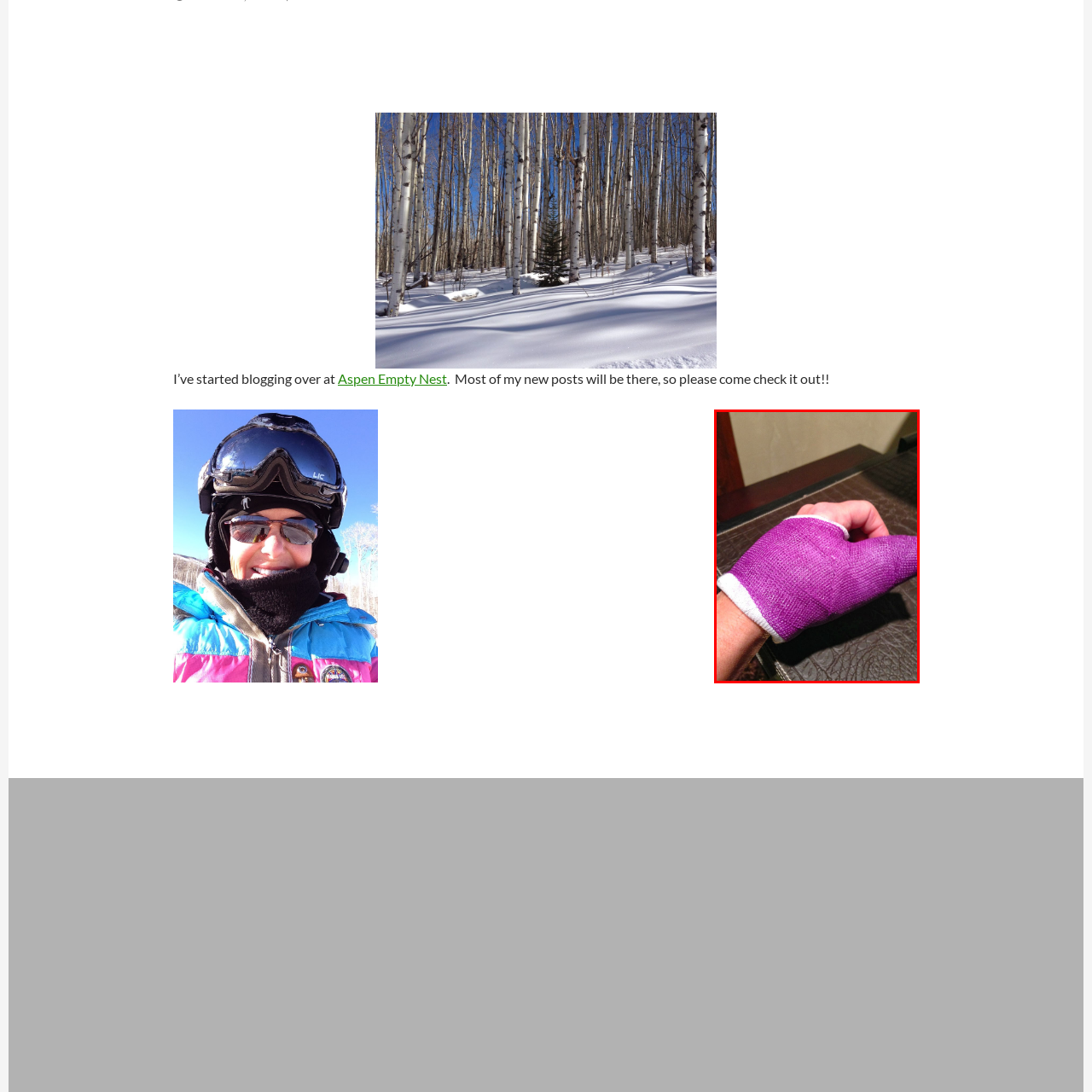What part of the hand is exposed?
Carefully look at the image inside the red bounding box and answer the question in a detailed manner using the visual details present.

The caption states that the cast covers the hand and wrist, leaving the fingers exposed, which implies that the fingers are not covered by the cast and are visible in the image.